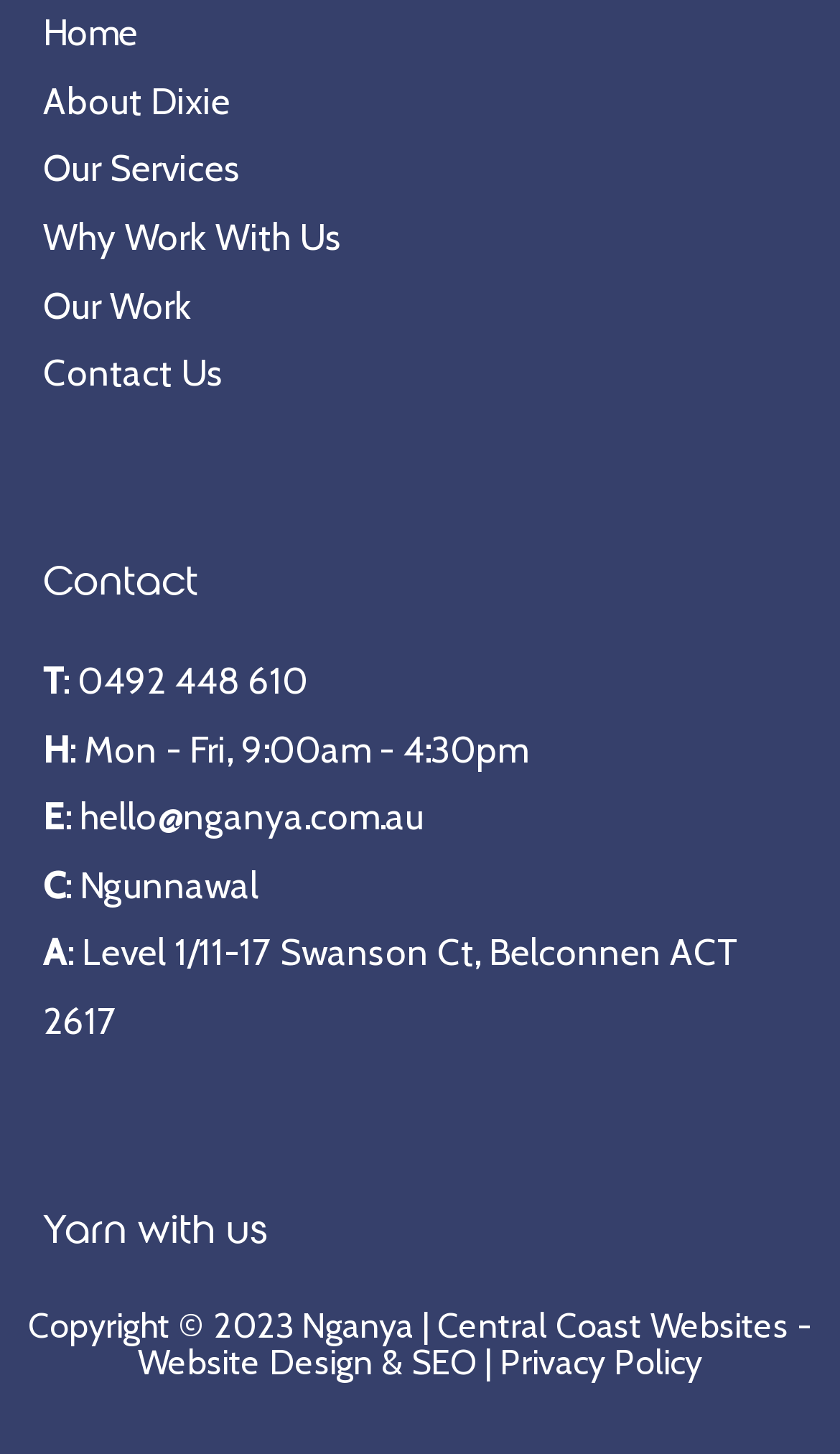Determine the bounding box coordinates of the section I need to click to execute the following instruction: "Check grant ID". Provide the coordinates as four float numbers between 0 and 1, i.e., [left, top, right, bottom].

None